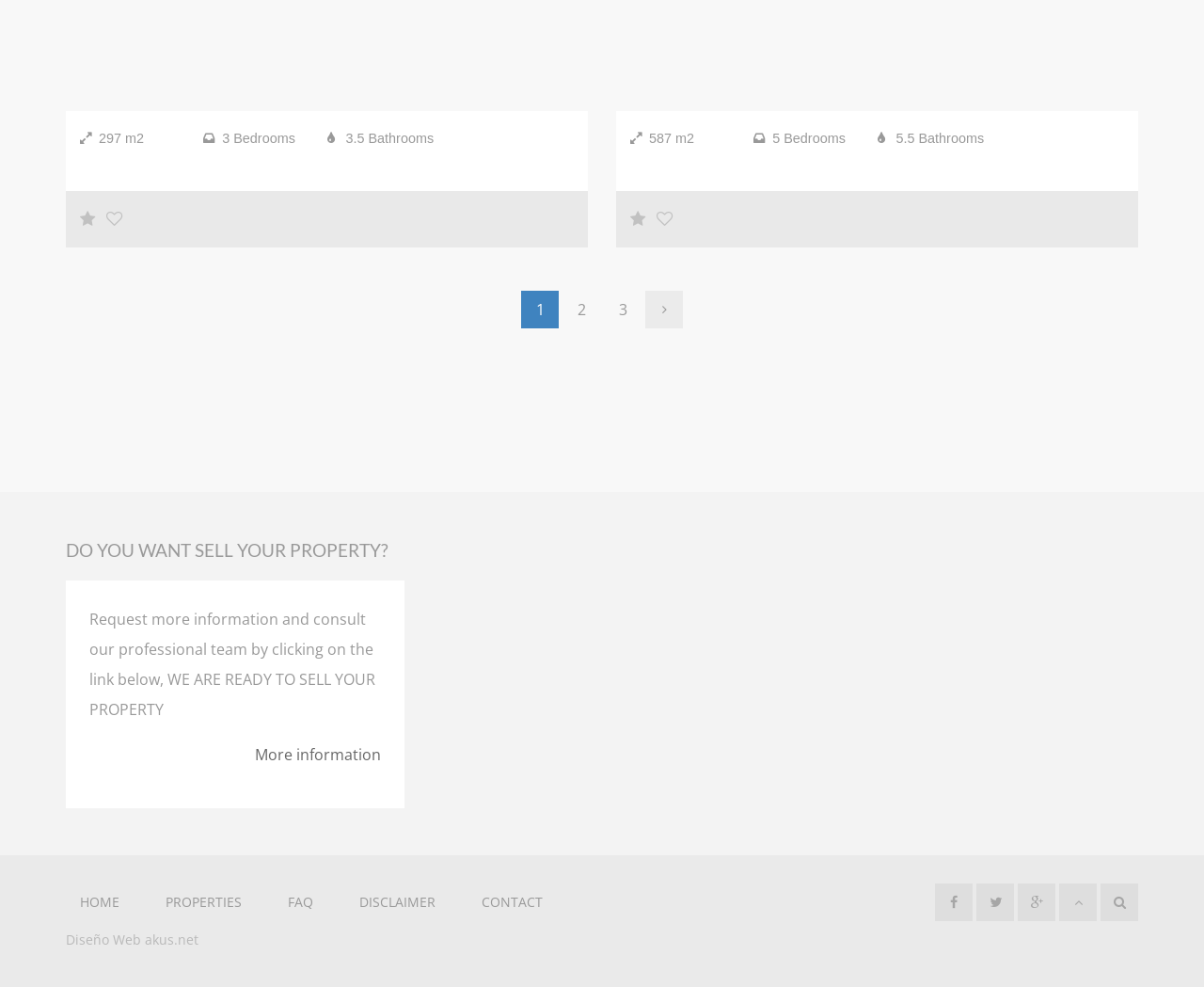How many bedrooms does the second property have?
Using the details from the image, give an elaborate explanation to answer the question.

I found the answer by looking at the second property description, which has a 'Bedrooms' label with a value of '5 Bedrooms'.